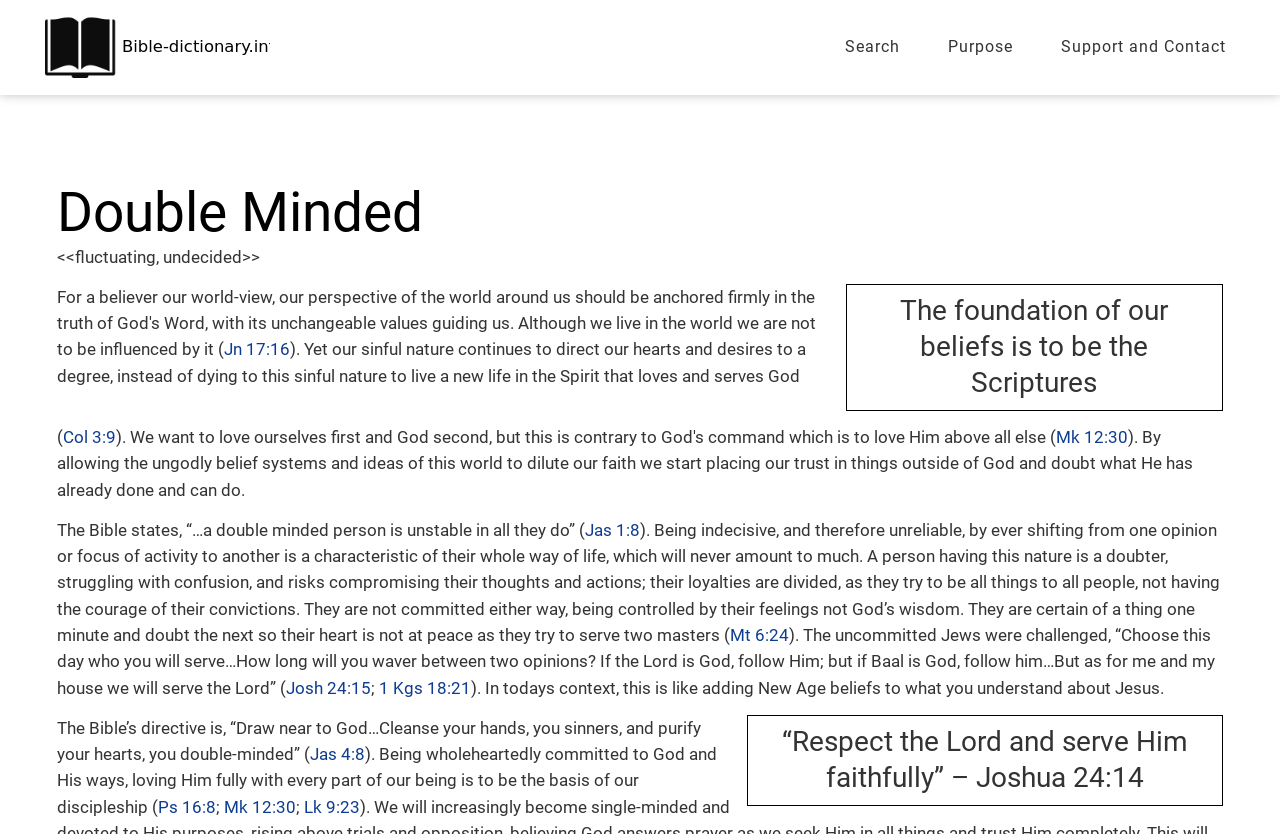What is the foundation of the beliefs mentioned on this webpage?
Offer a detailed and exhaustive answer to the question.

The foundation of the beliefs mentioned on this webpage is 'The Scriptures' as stated in the heading 'The foundation of our beliefs is to be the Scriptures'.